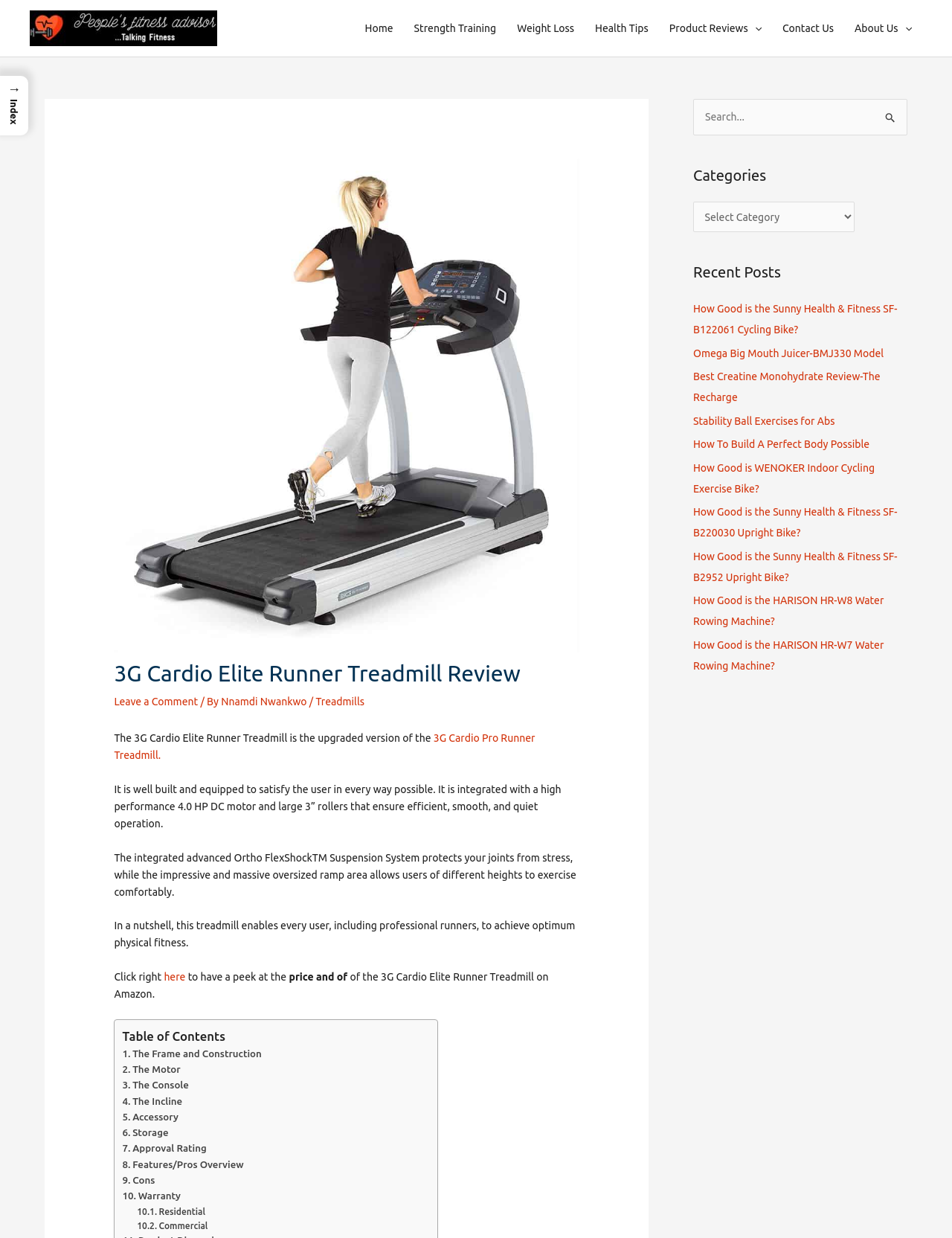Please provide a comprehensive answer to the question based on the screenshot: What is the horsepower of the treadmill's motor?

The horsepower of the treadmill's motor can be found in the text of the webpage, which states 'It is integrated with a high performance 4.0 HP DC motor...'. This text is located in the main content area of the webpage and provides information about the treadmill's features.